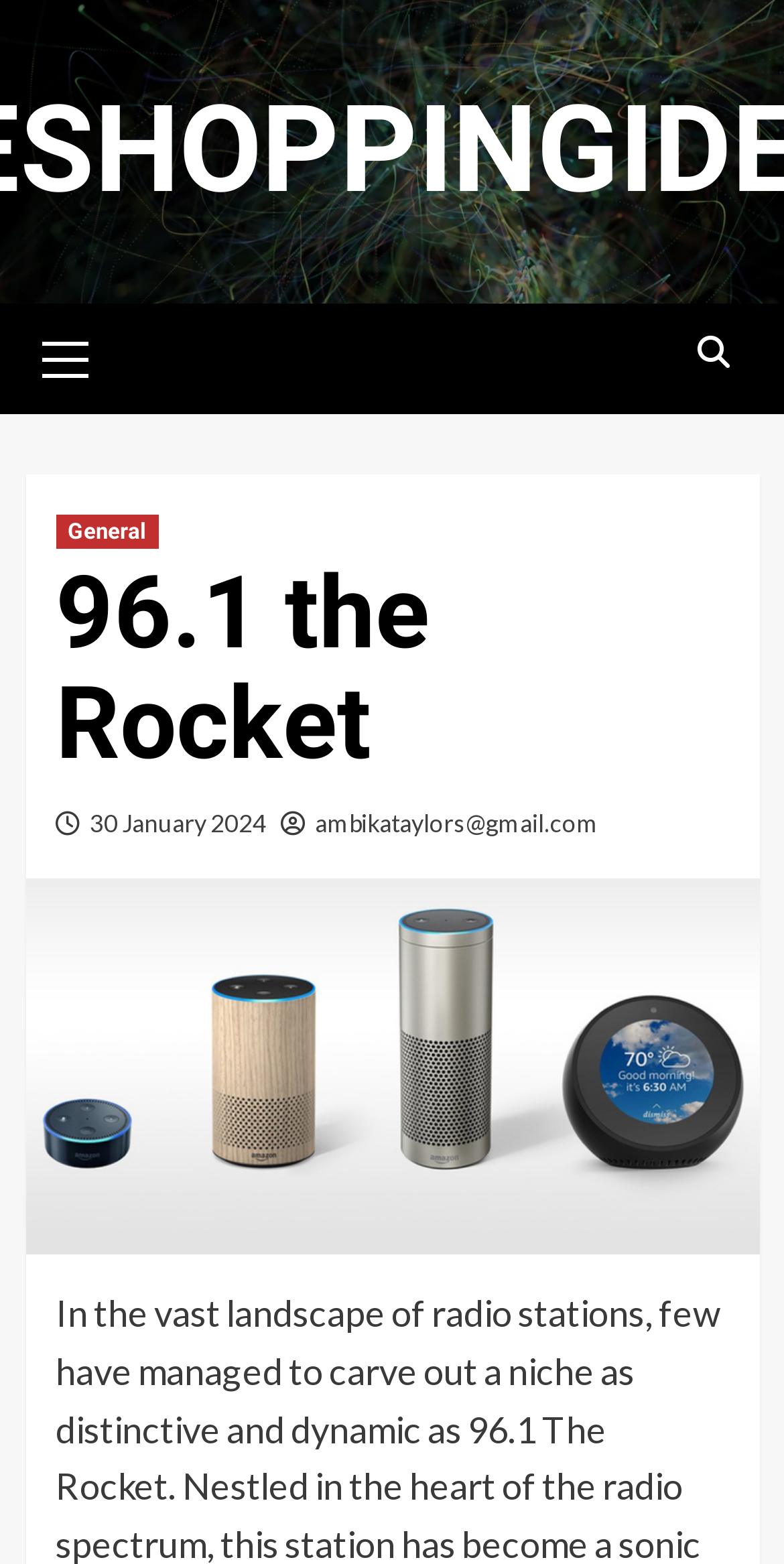Respond with a single word or phrase to the following question: What is the date displayed on the webpage?

30 January 2024